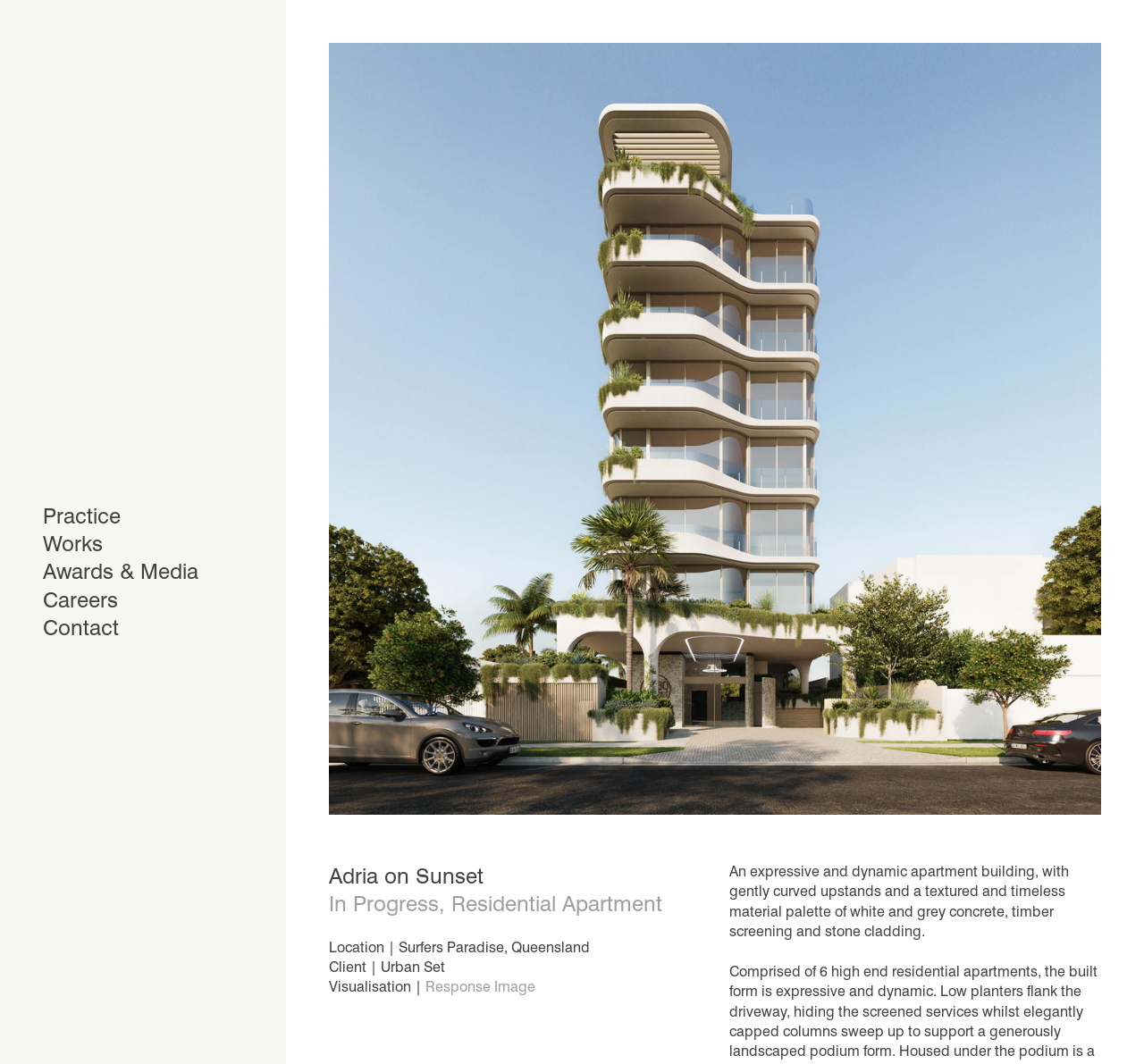Create a detailed narrative of the webpage’s visual and textual elements.

The webpage appears to be a project showcase for an architectural firm, specifically featuring the "Adria on Sunset" residential apartment project. 

At the top left of the page, there are five main navigation links: "Practice", "Works", "Awards & Media", "Careers", and "Contact". These links are arranged vertically, with "Practice" at the top and "Contact" at the bottom.

To the right of the navigation links, there is a large image that occupies most of the page's width and about two-thirds of its height.

Below the navigation links, there is a heading that reads "Adria on Sunset In Progress, Residential Apartment", which is followed by two links: "In Progress" and "Residential Apartment". 

Underneath the heading, there are three lines of text: "Location | Surfers Paradise, Queensland", "Client | Urban Set", and "Visualisation |". The last part of the third line is a link labeled "Response Image".

Finally, there is a paragraph of descriptive text that occupies the bottom right section of the page, which provides a brief overview of the Adria on Sunset project, describing its design features and materials.